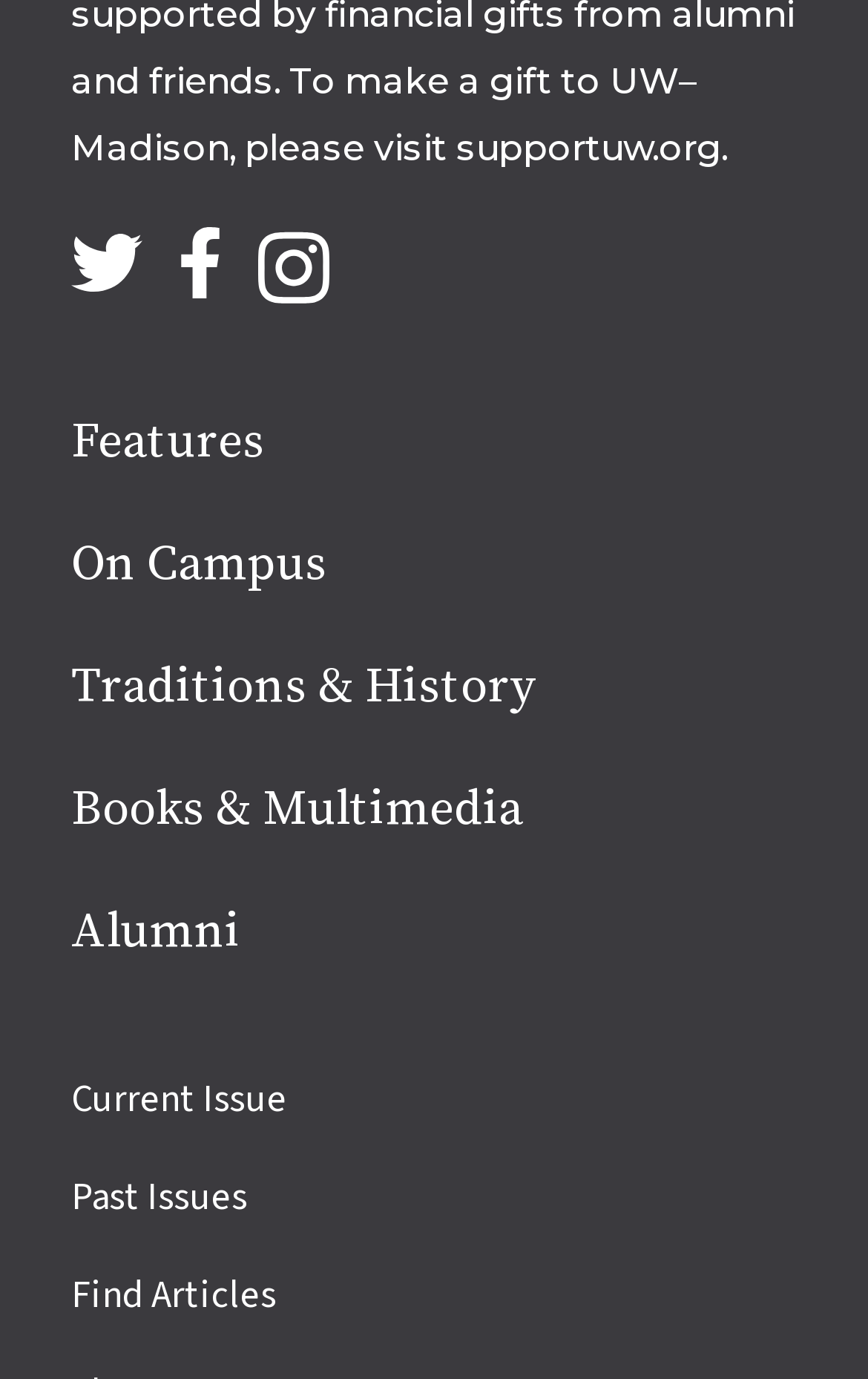Highlight the bounding box of the UI element that corresponds to this description: "Traditions & History".

[0.082, 0.476, 0.615, 0.52]